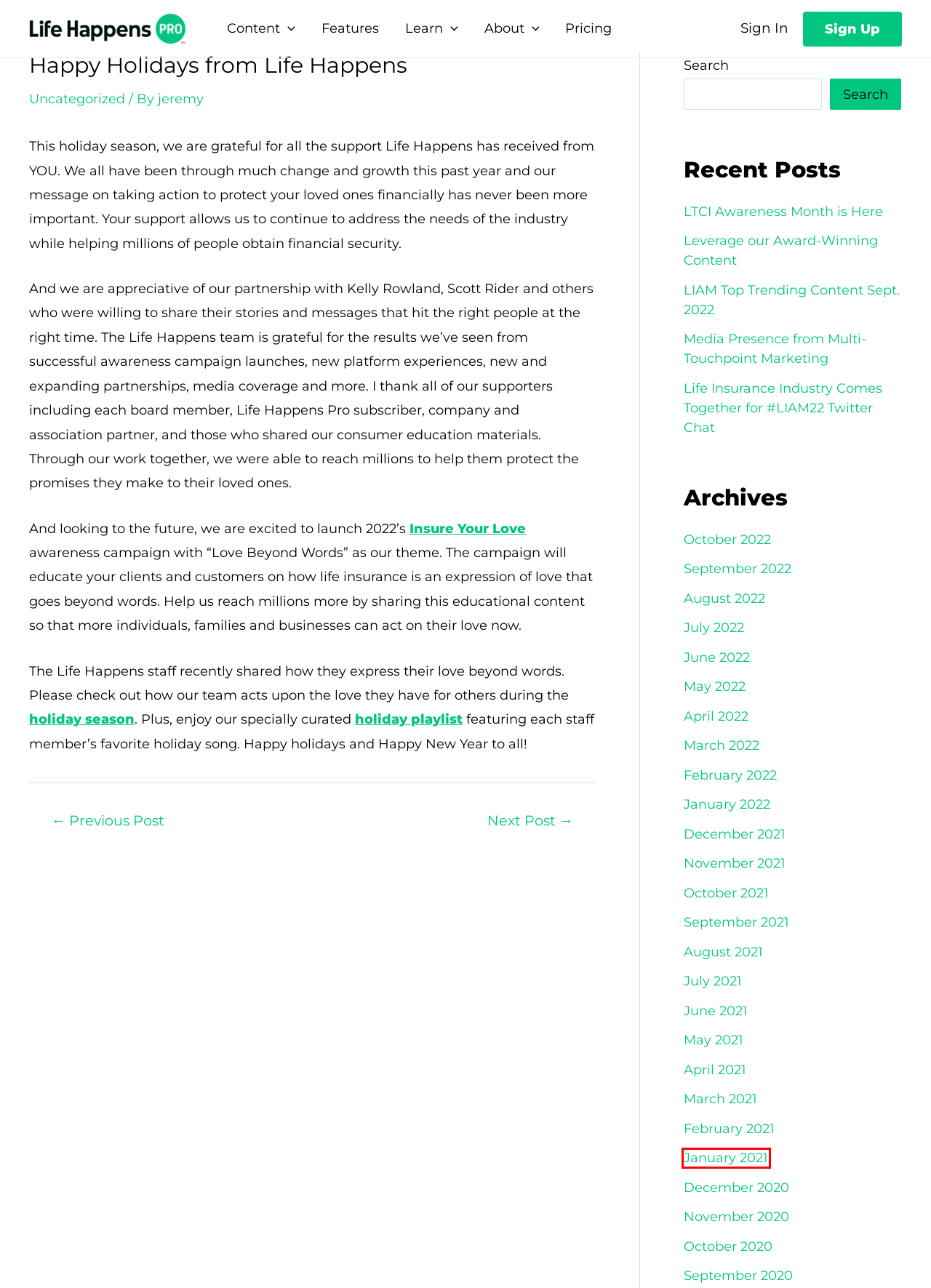After examining the screenshot of a webpage with a red bounding box, choose the most accurate webpage description that corresponds to the new page after clicking the element inside the red box. Here are the candidates:
A. LTCI Awareness Month is Here – Life Happens Pro
B. Life Happens Pro
C. June 2021 – Life Happens Pro
D. November 2020 – Life Happens Pro
E. February 2022 – Life Happens Pro
F. LIAM Top Trending Content Sept. 2022 – Life Happens Pro
G. Media Presence from Multi-Touchpoint Marketing – Life Happens Pro
H. January 2021 – Life Happens Pro

H